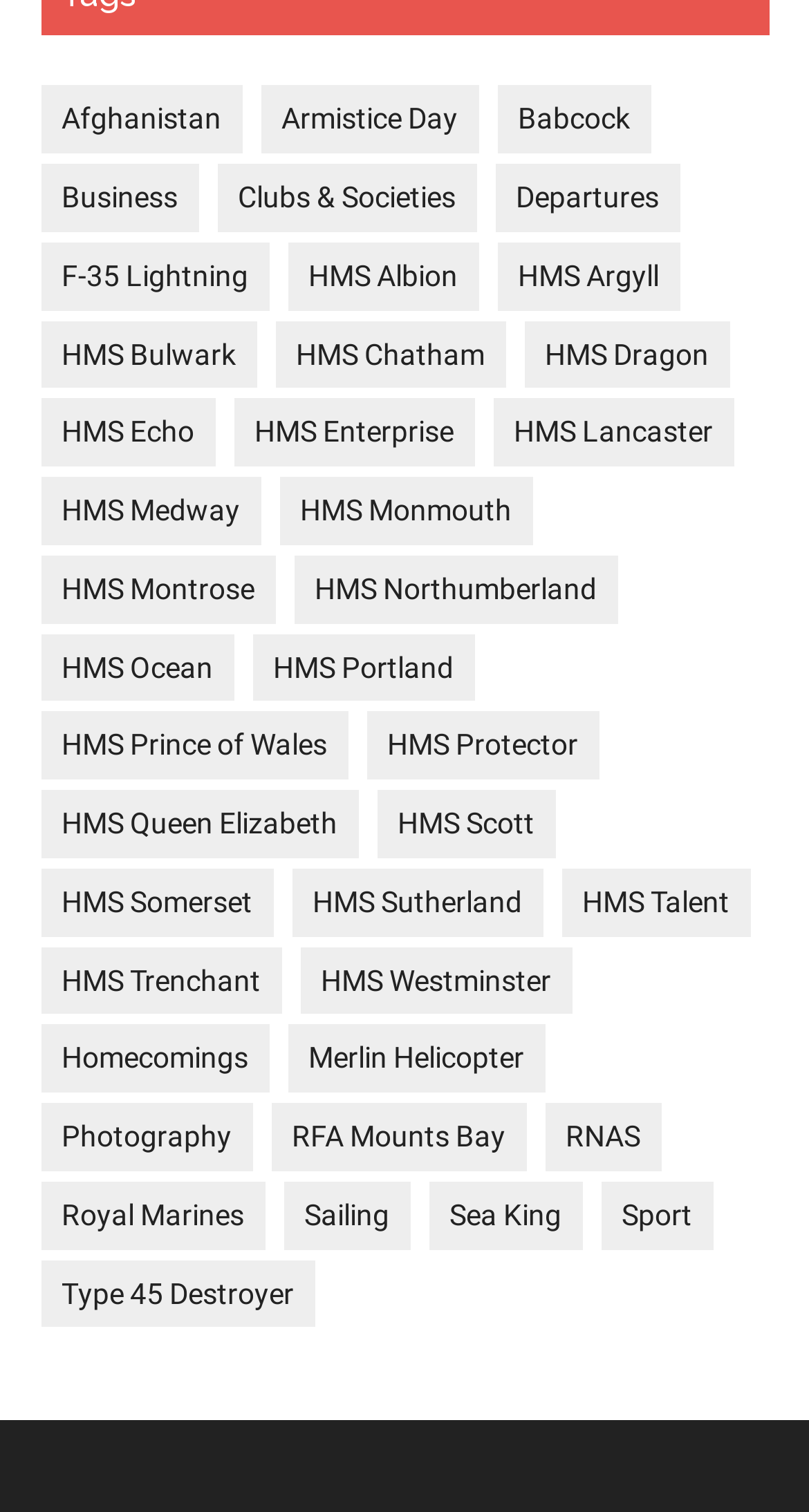Carefully examine the image and provide an in-depth answer to the question: Are there any links related to sports?

I found a link labeled 'Sport' among the many links on the webpage, indicating that there is at least one link related to sports.